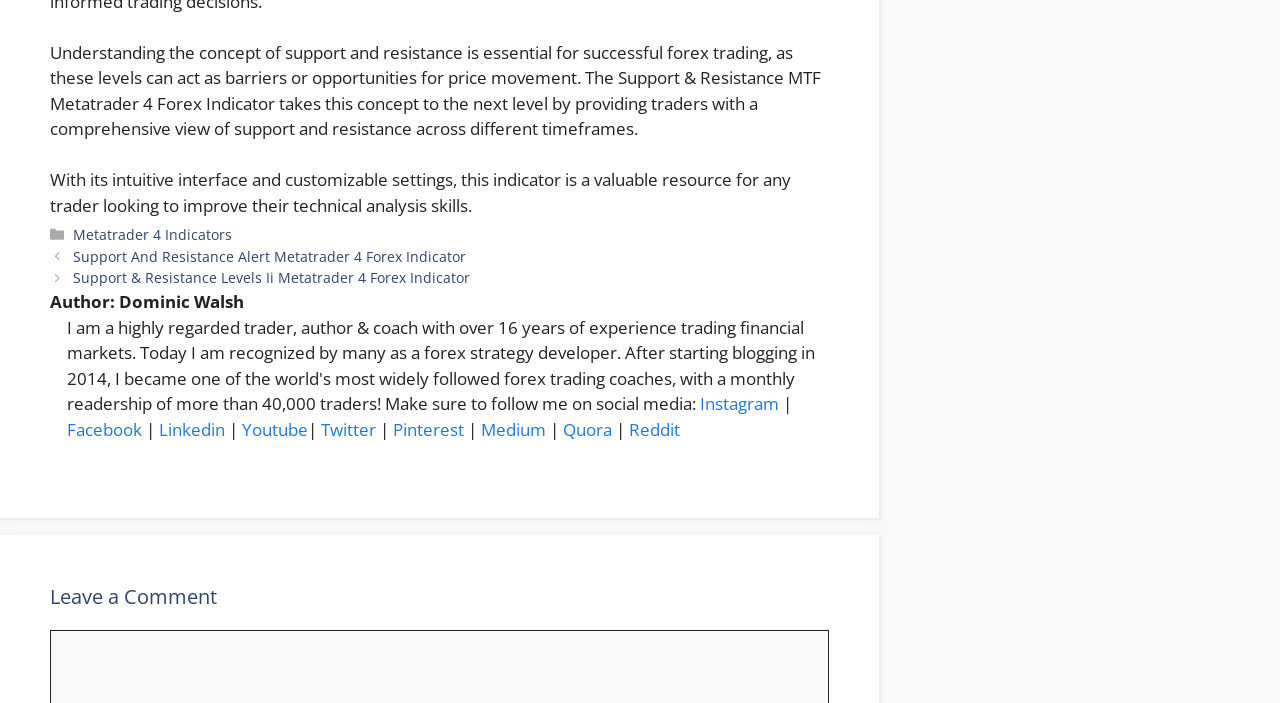Answer the question using only a single word or phrase: 
What is the category of the Metatrader 4 Indicators link?

Categories